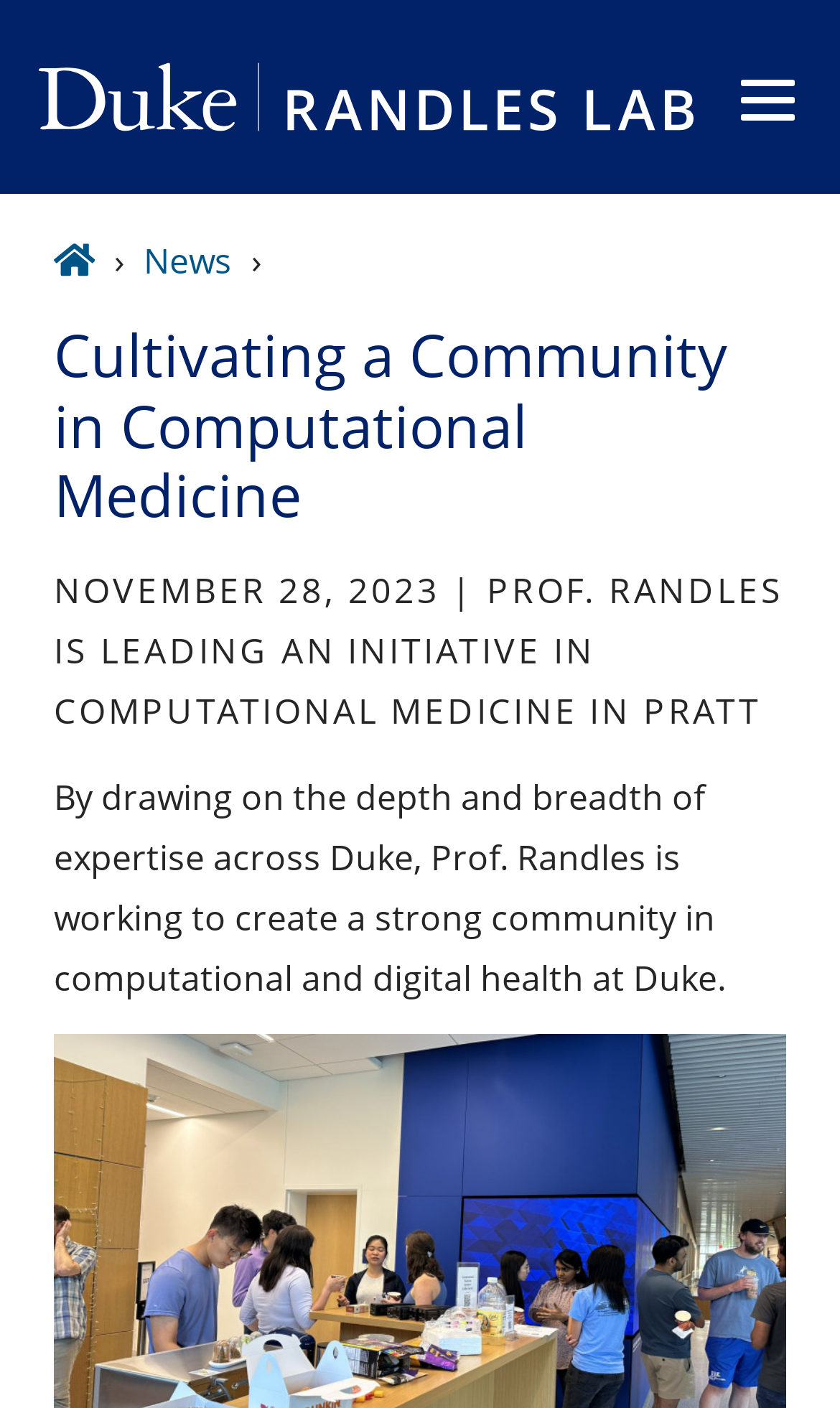What type of academic professional is Prof. Randles?
Use the image to answer the question with a single word or phrase.

Professor